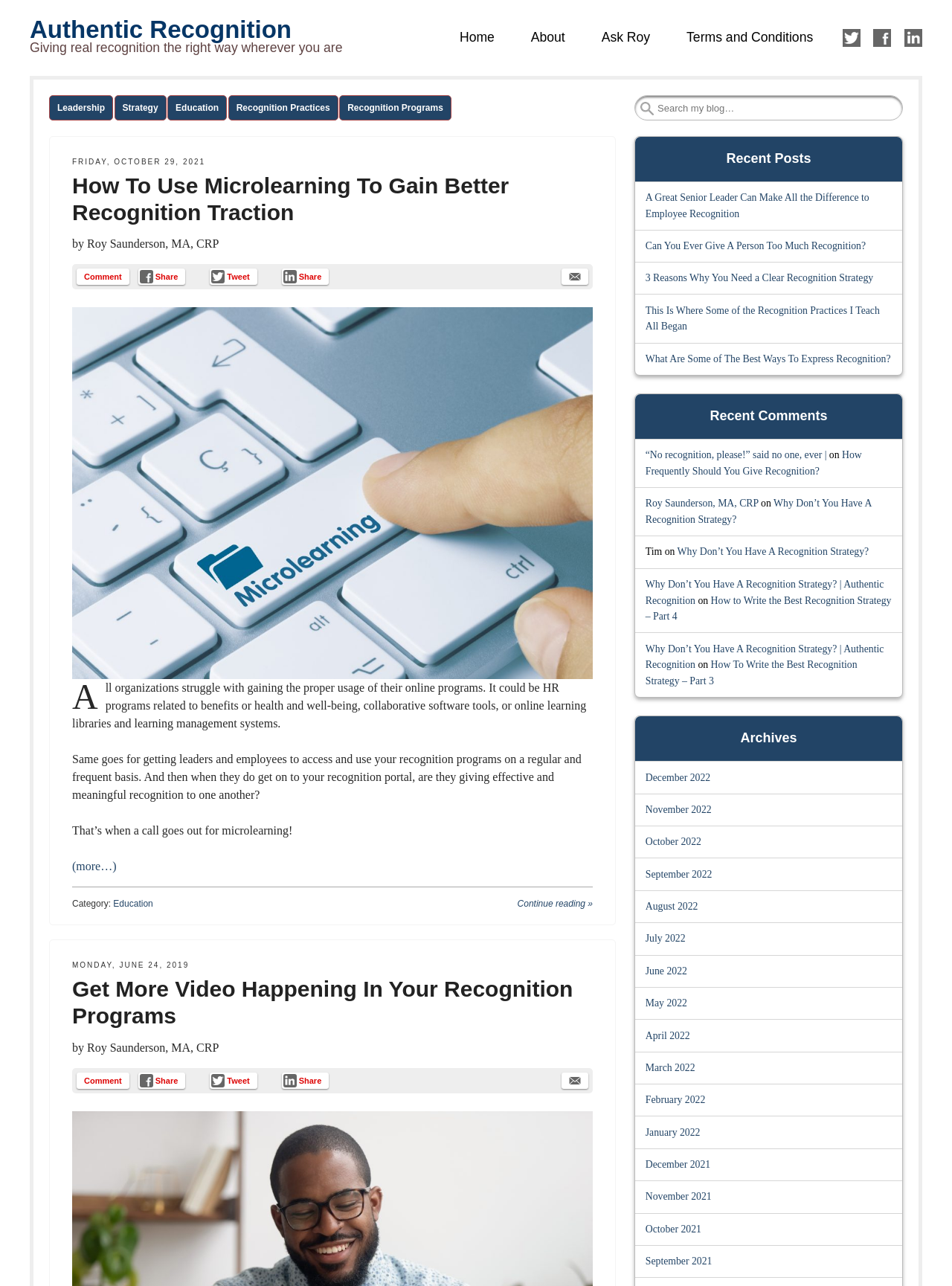Find the bounding box coordinates of the element I should click to carry out the following instruction: "Search for something".

[0.666, 0.074, 0.948, 0.094]